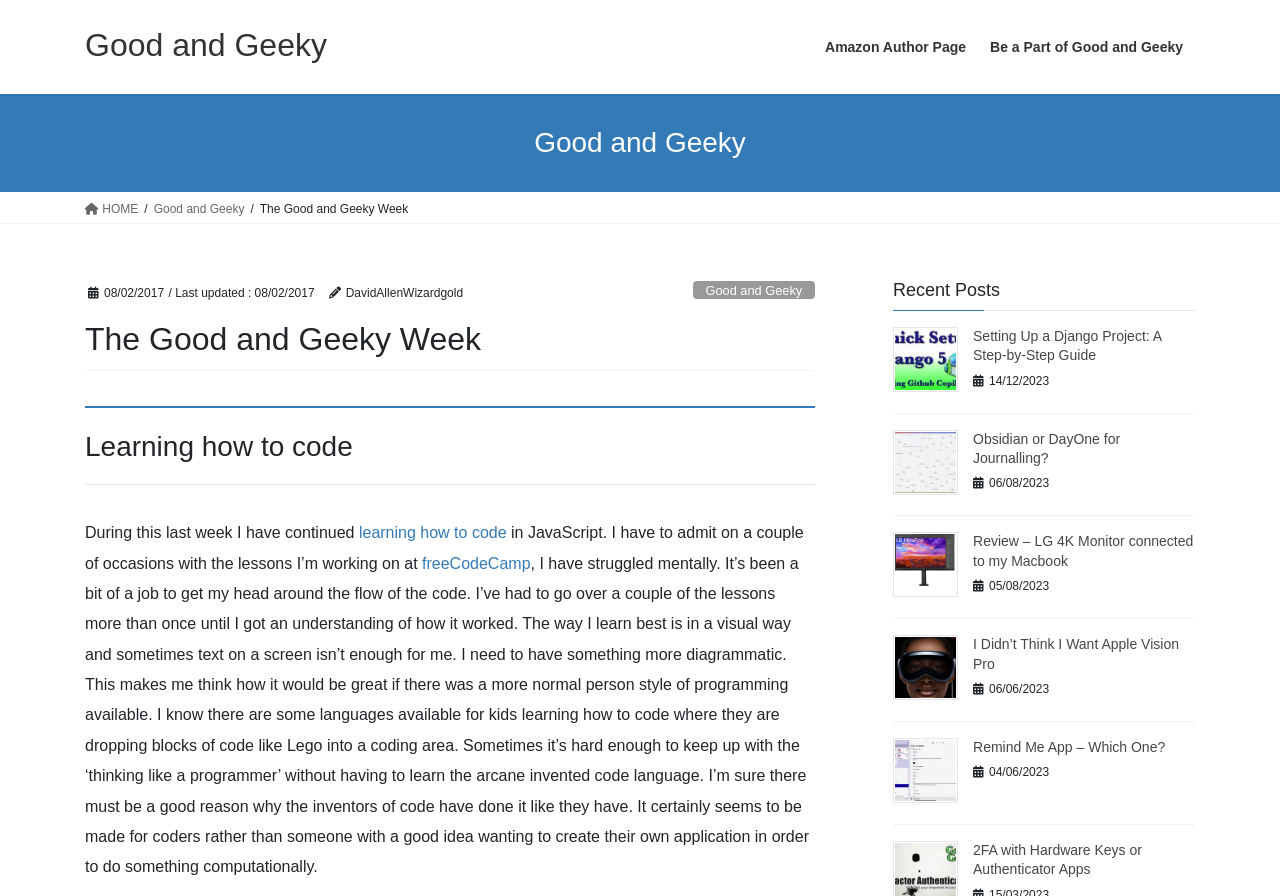Find the bounding box coordinates of the element you need to click on to perform this action: 'Click on the 'Good and Geeky' link at the top left'. The coordinates should be represented by four float values between 0 and 1, in the format [left, top, right, bottom].

[0.066, 0.03, 0.255, 0.07]